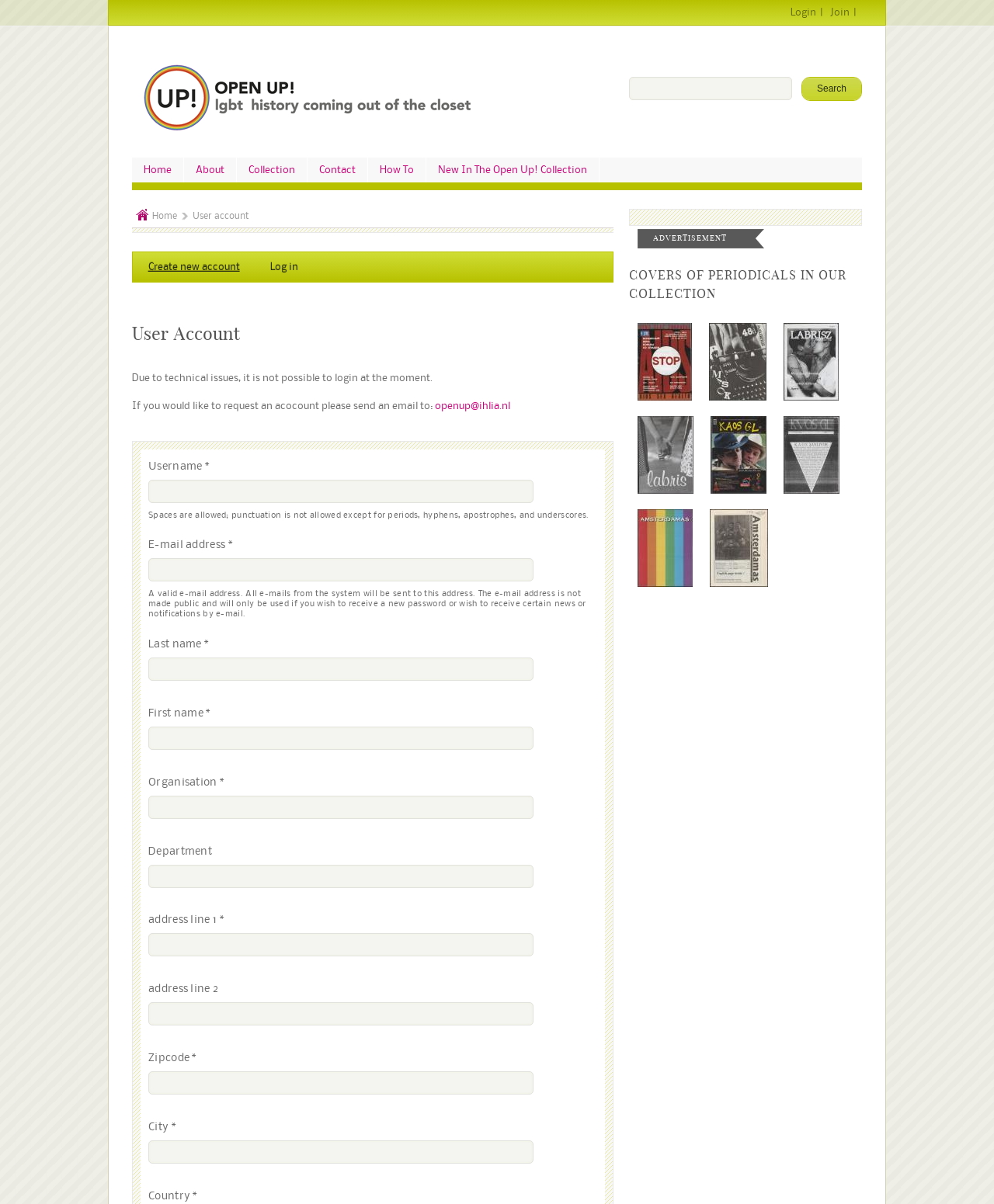Please identify the bounding box coordinates of the clickable region that I should interact with to perform the following instruction: "View the 'пуела issue' periodical". The coordinates should be expressed as four float numbers between 0 and 1, i.e., [left, top, right, bottom].

[0.641, 0.268, 0.696, 0.333]